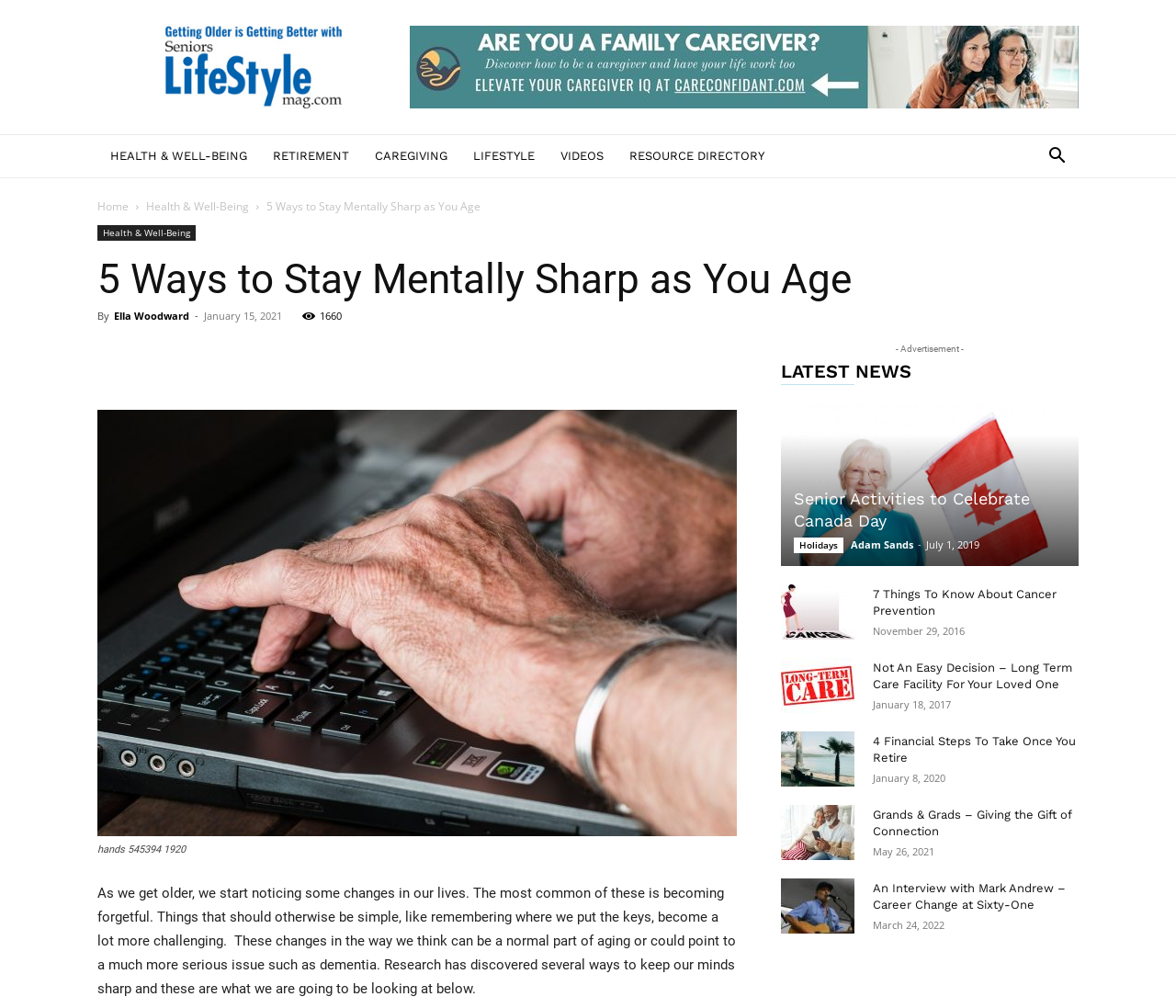Please give a concise answer to this question using a single word or phrase: 
What is the date of the article?

January 15, 2021